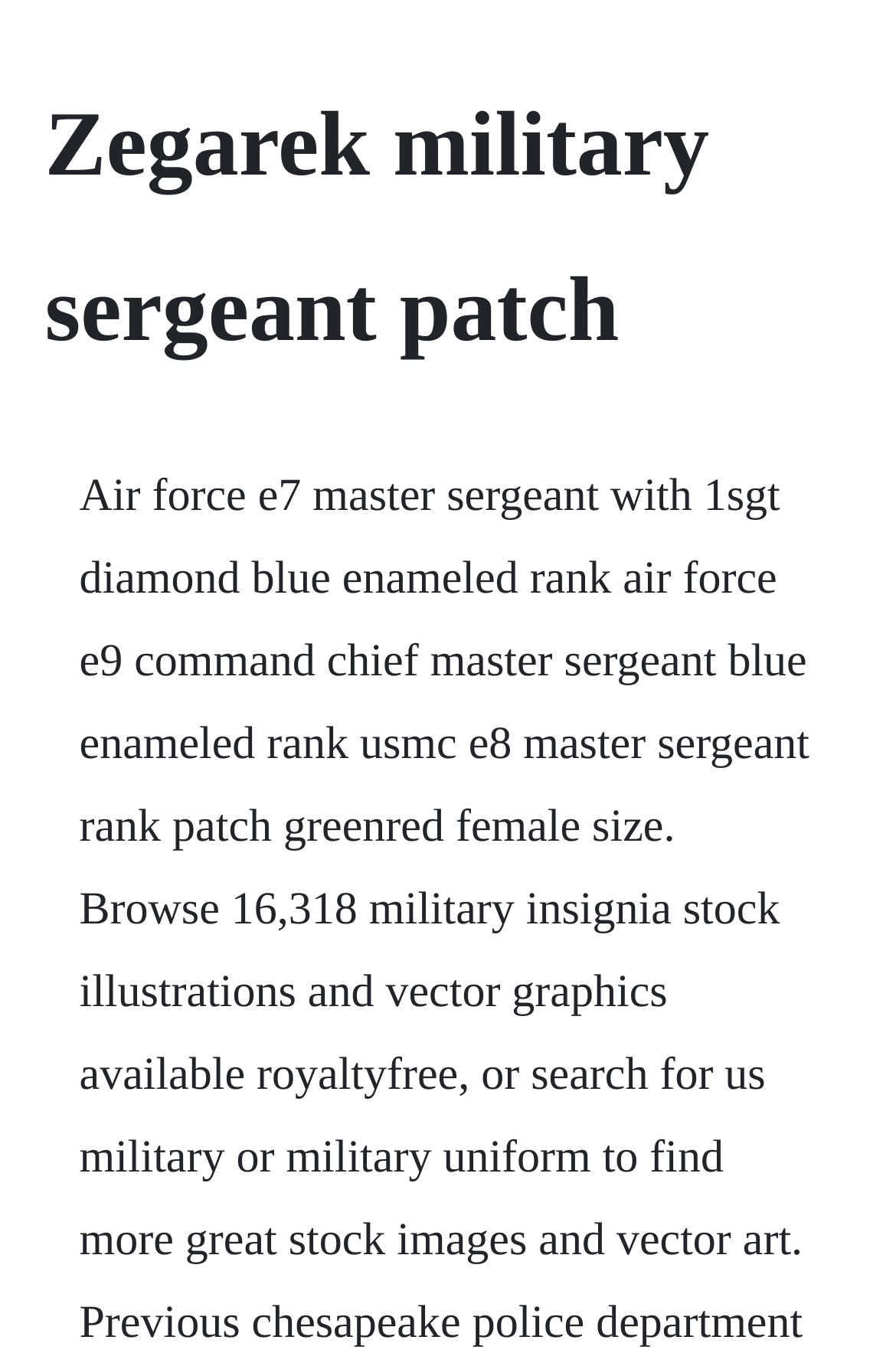Extract the primary heading text from the webpage.

Zegarek military sergeant patch